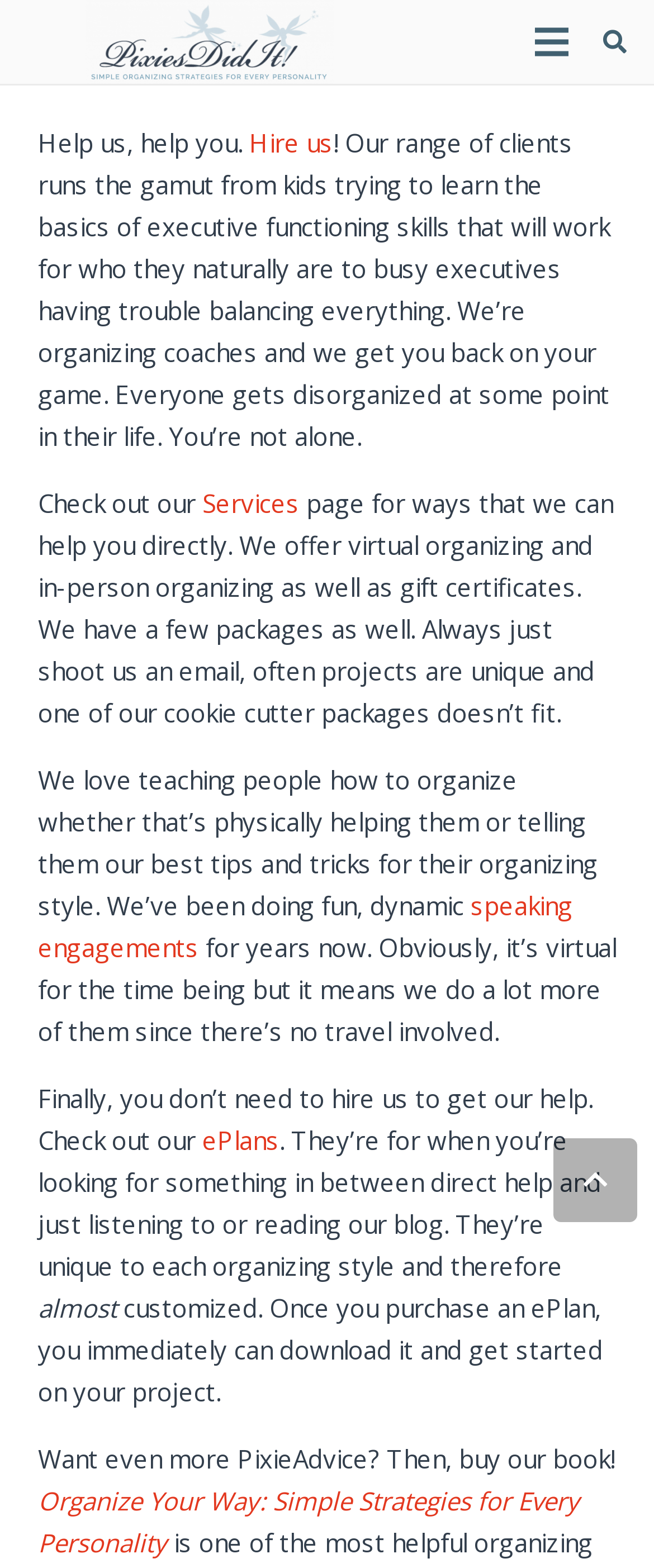Can you pinpoint the bounding box coordinates for the clickable element required for this instruction: "View January 2021"? The coordinates should be four float numbers between 0 and 1, i.e., [left, top, right, bottom].

None